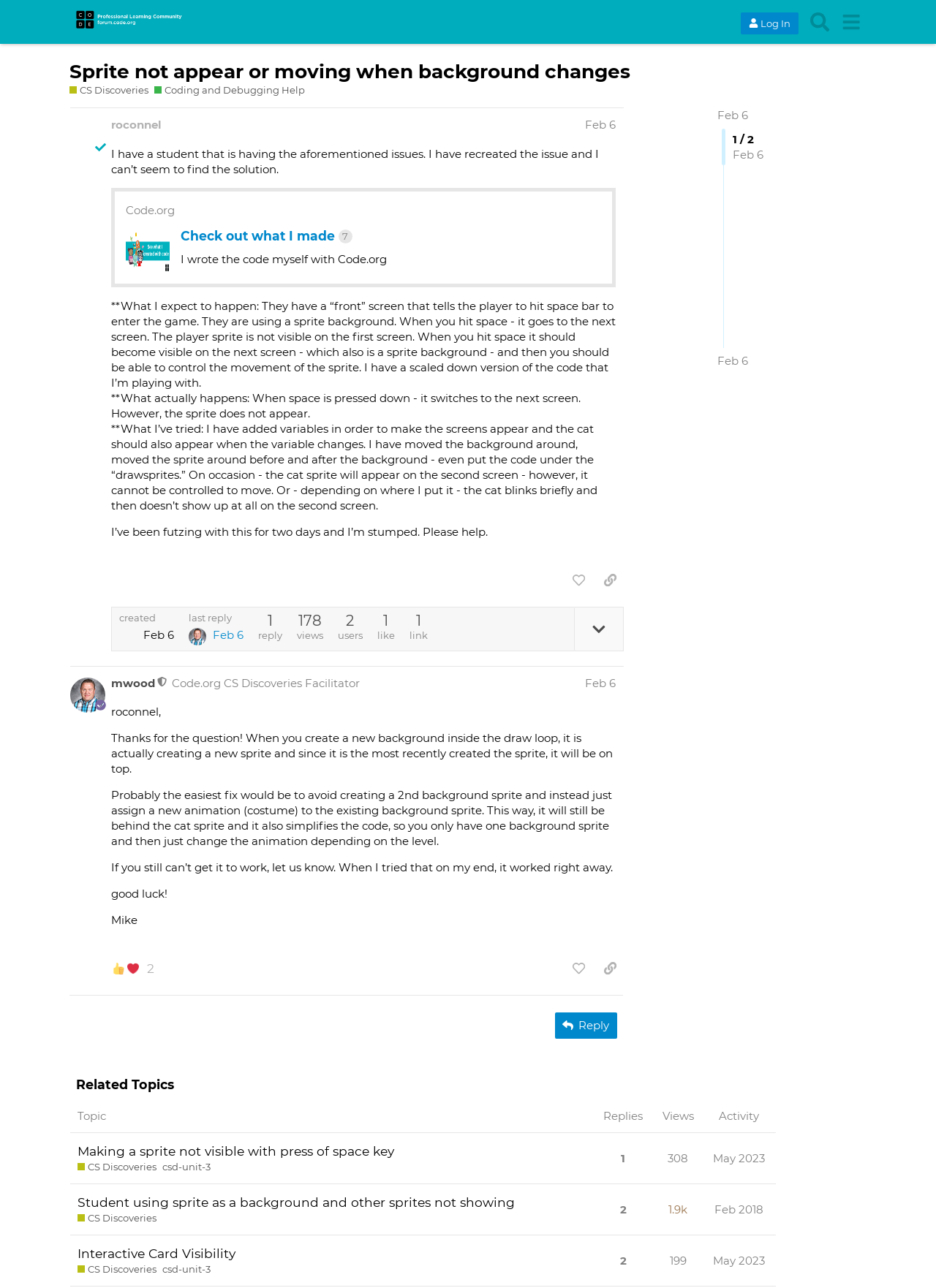Specify the bounding box coordinates of the area to click in order to follow the given instruction: "Reply to the post."

[0.593, 0.786, 0.659, 0.806]